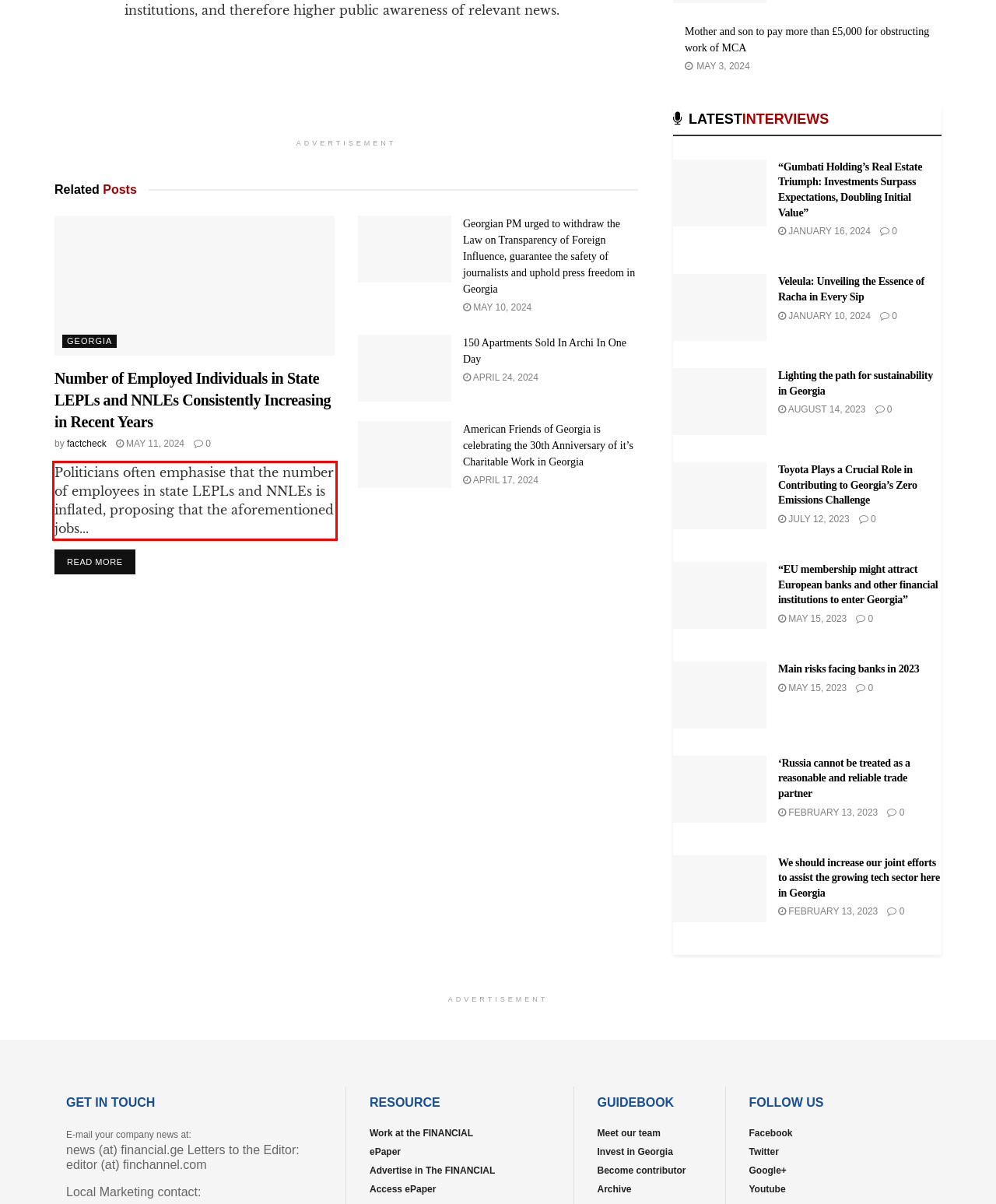Using the provided screenshot, read and generate the text content within the red-bordered area.

Politicians often emphasise that the number of employees in state LEPLs and NNLEs is inflated, proposing that the aforementioned jobs...